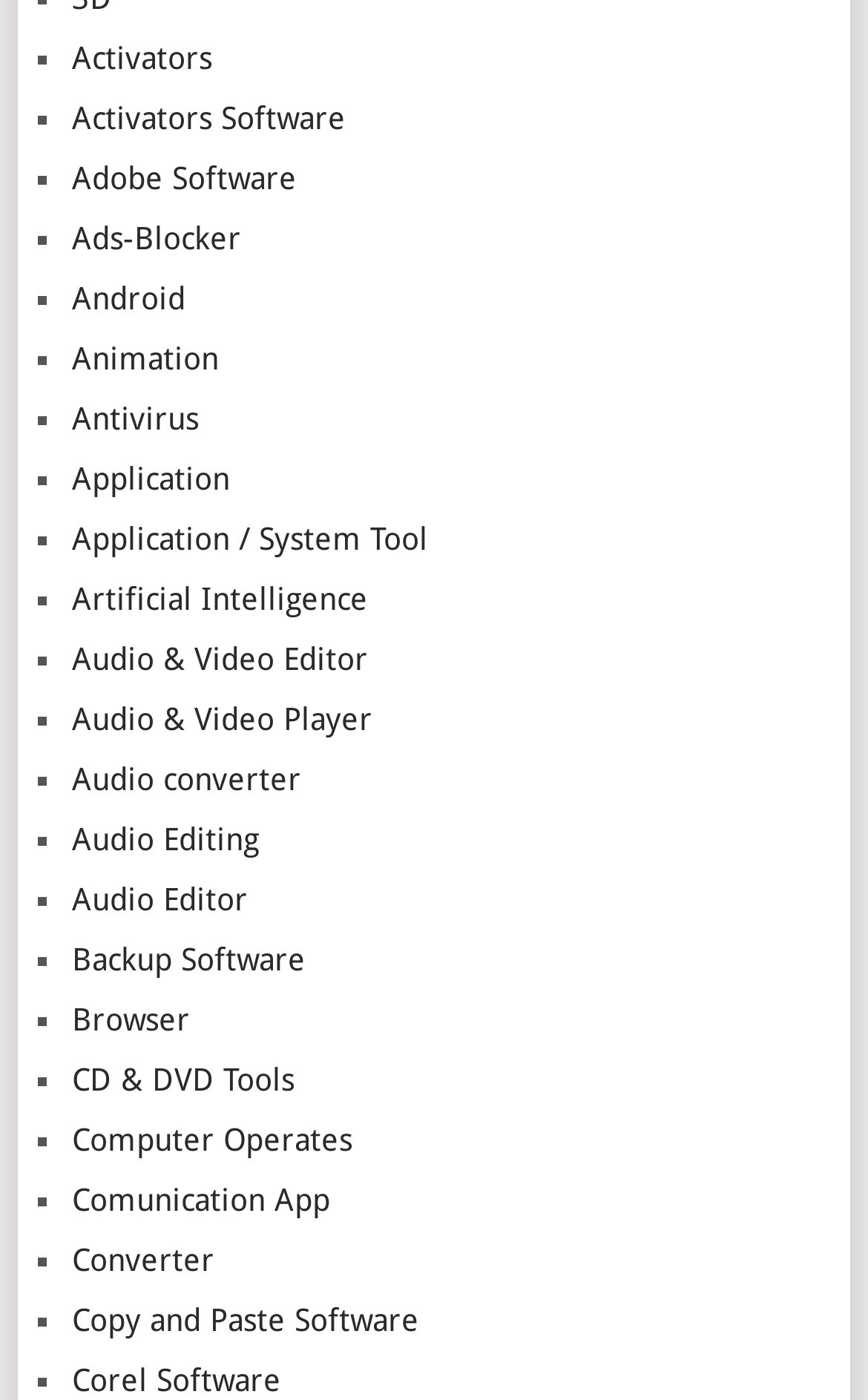What is the category related to video editing?
Look at the image and answer the question with a single word or phrase.

Audio & Video Editor